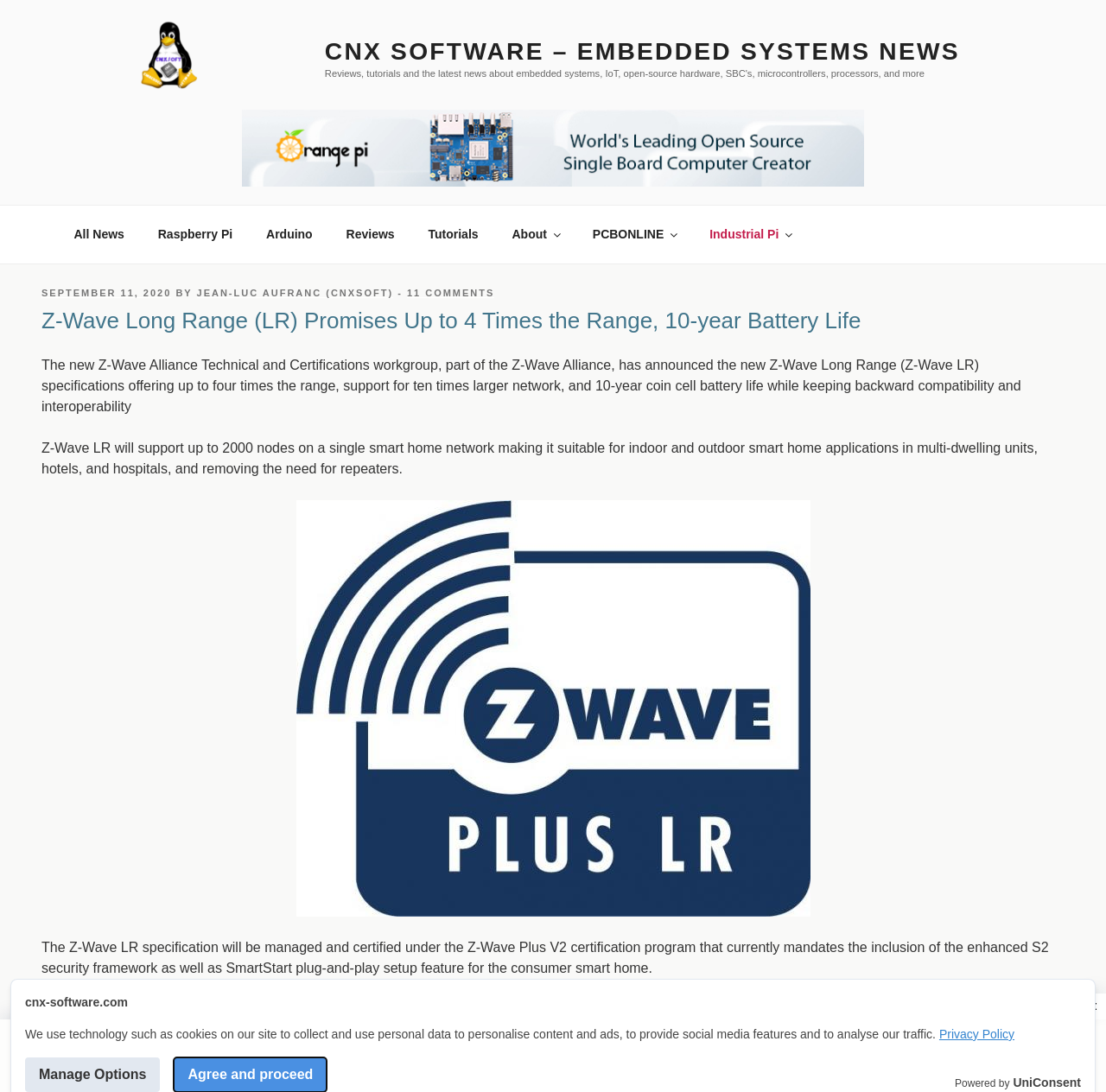Explain the features and main sections of the webpage comprehensively.

This webpage is about CNX Software, an embedded systems news website. At the top left, there is a logo of CNX Software, accompanied by a link to the website's homepage. Below the logo, there is a top menu with links to various categories, including "All News", "Raspberry Pi", "Arduino", "Reviews", "Tutorials", "About", "PCBONLINE", and "Industrial Pi".

The main content of the webpage is an article about the new Z-Wave Long Range (LR) specification, which promises up to four times the range, support for ten times larger networks, and 10-year coin cell battery life while keeping backward compatibility and interoperability. The article is divided into several paragraphs, with links to related topics and a press release.

On the right side of the webpage, there are several links and buttons, including a link to the website's Amazon store, a "Skip to content" button, and a "Privacy Policy" link. At the bottom of the webpage, there are links to the website's social media features and a "Powered by" section with a link to UniConsent.

There are several images on the webpage, including the CNX Software logo, an image related to the Z-Wave Long Range specification, and an image at the bottom right corner of the webpage.